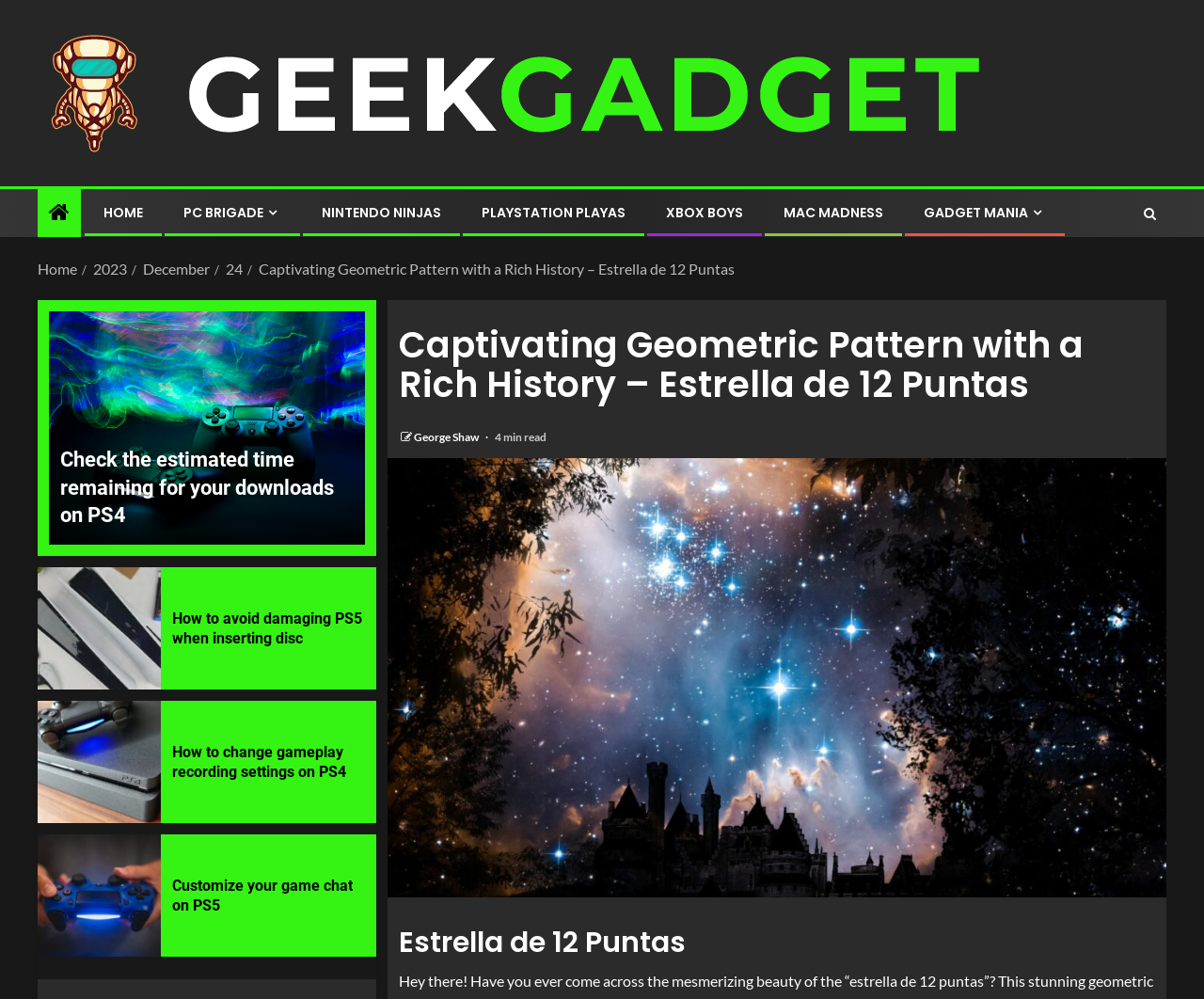How many navigation links are there?
Provide a detailed answer to the question using information from the image.

The number of navigation links can be found by counting the links in the navigation section. There are 7 links, including 'Home', '2023', 'December', '24', and 3 others.